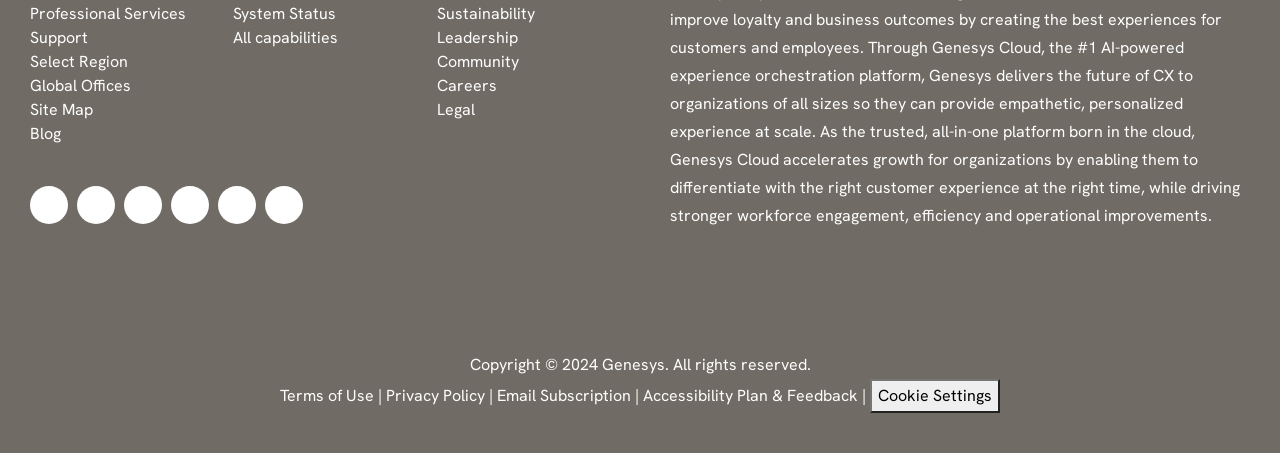What is the purpose of the 'Cookie Settings' button?
Answer the question using a single word or phrase, according to the image.

To manage cookies